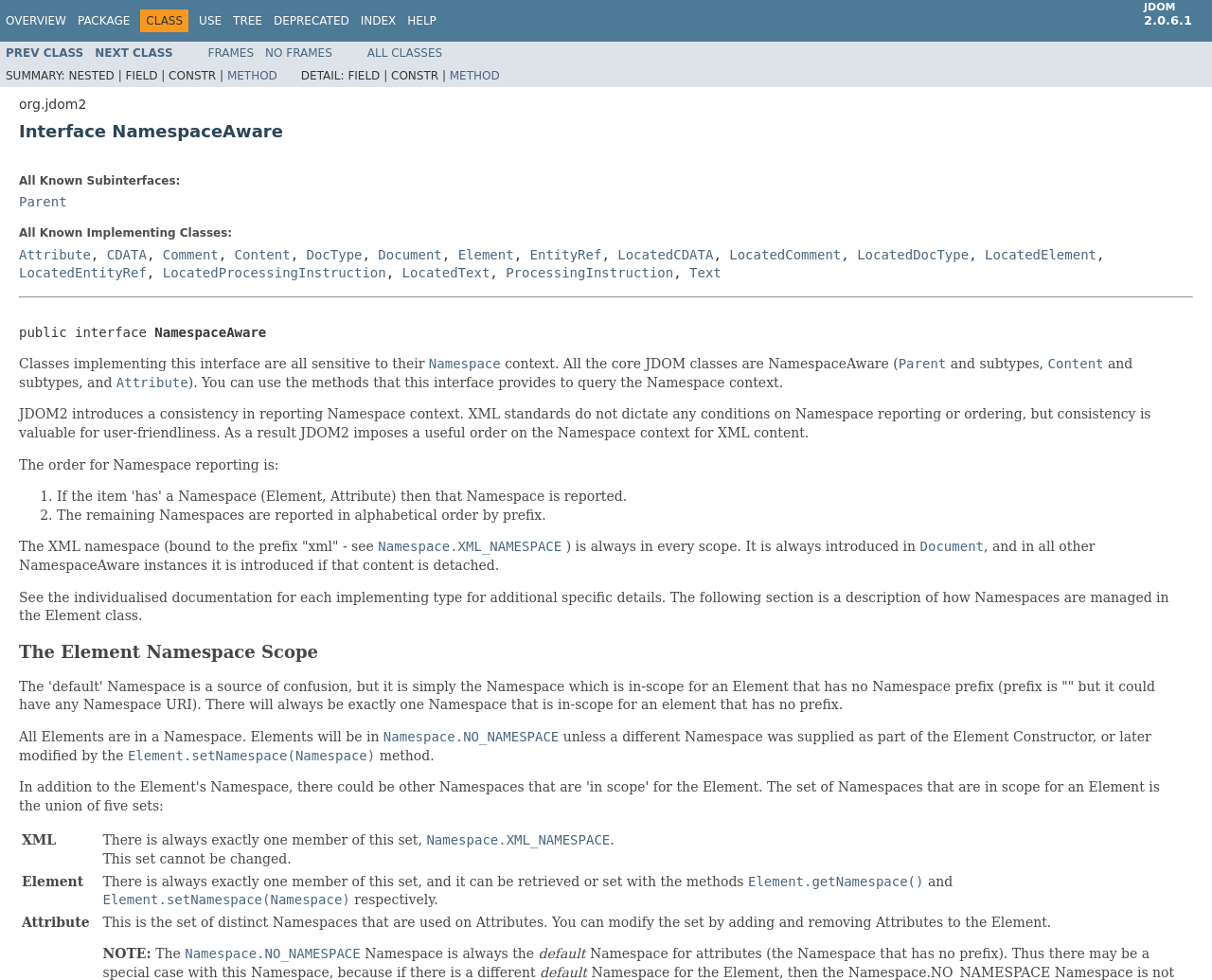Please determine the bounding box coordinates, formatted as (top-left x, top-left y, bottom-right x, bottom-right y), with all values as floating point numbers between 0 and 1. Identify the bounding box of the region described as: Document

[0.312, 0.252, 0.365, 0.267]